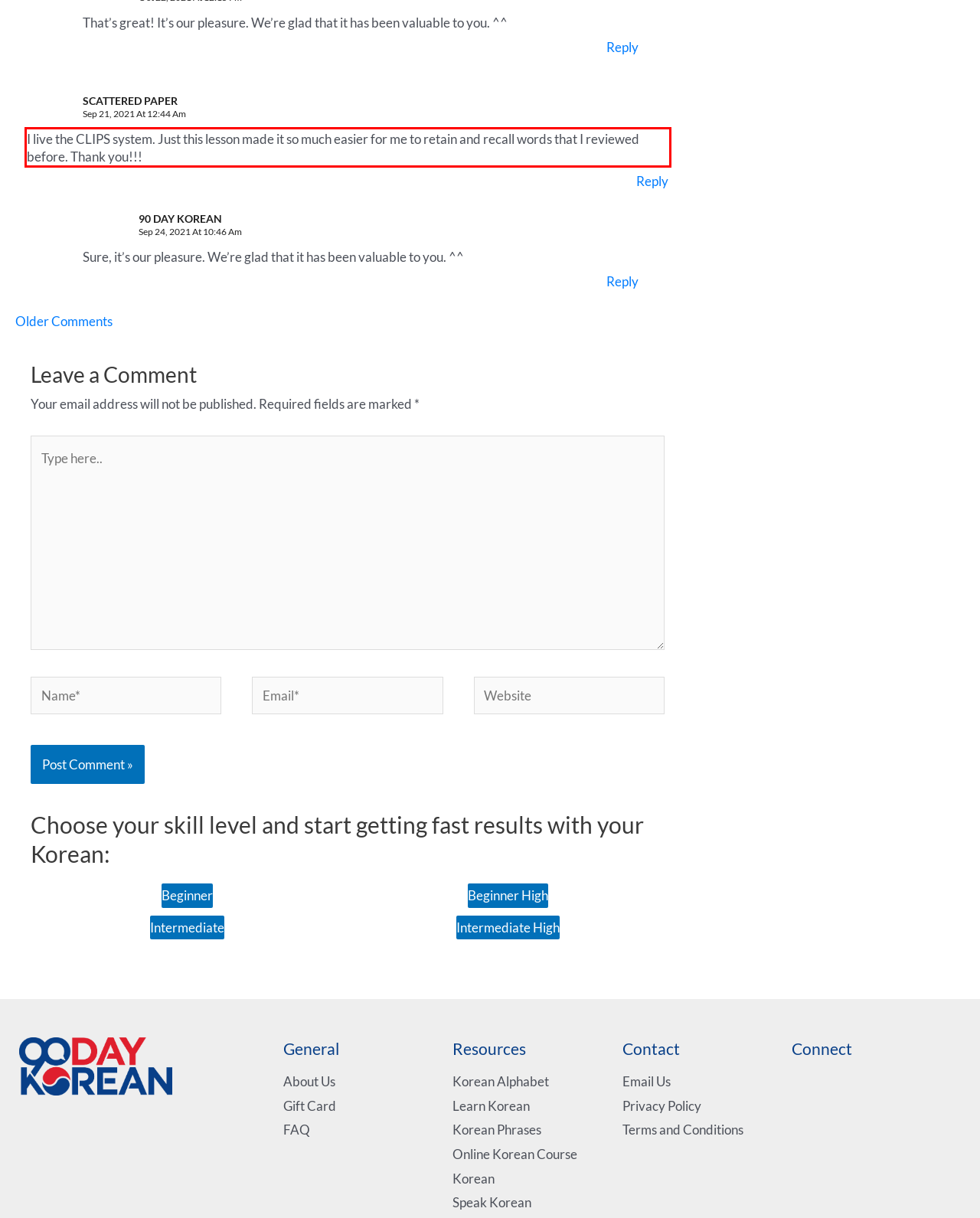Look at the provided screenshot of the webpage and perform OCR on the text within the red bounding box.

I live the CLIPS system. Just this lesson made it so much easier for me to retain and recall words that I reviewed before. Thank you!!!